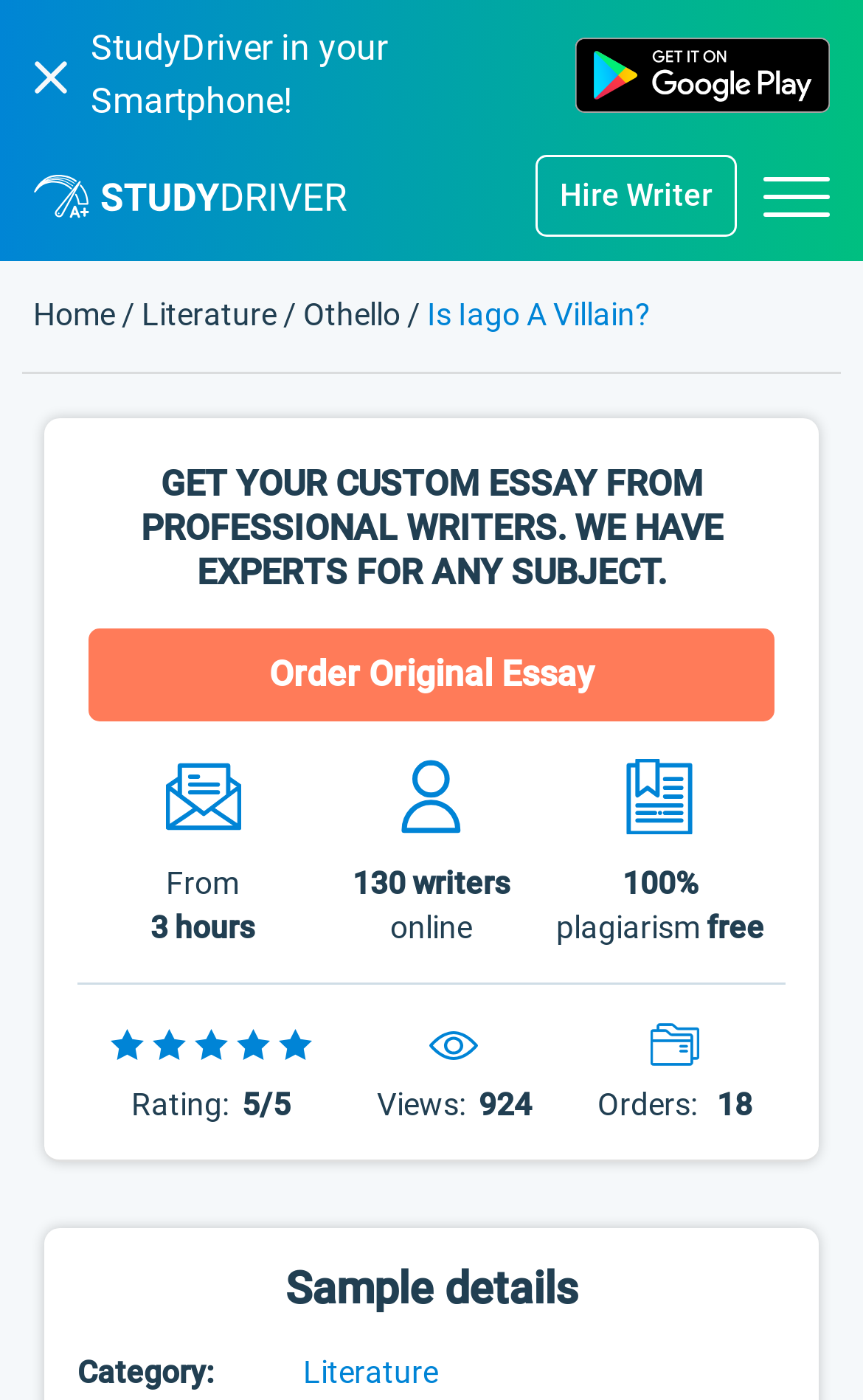Bounding box coordinates are specified in the format (top-left x, top-left y, bottom-right x, bottom-right y). All values are floating point numbers bounded between 0 and 1. Please provide the bounding box coordinate of the region this sentence describes: Literature

[0.164, 0.212, 0.326, 0.237]